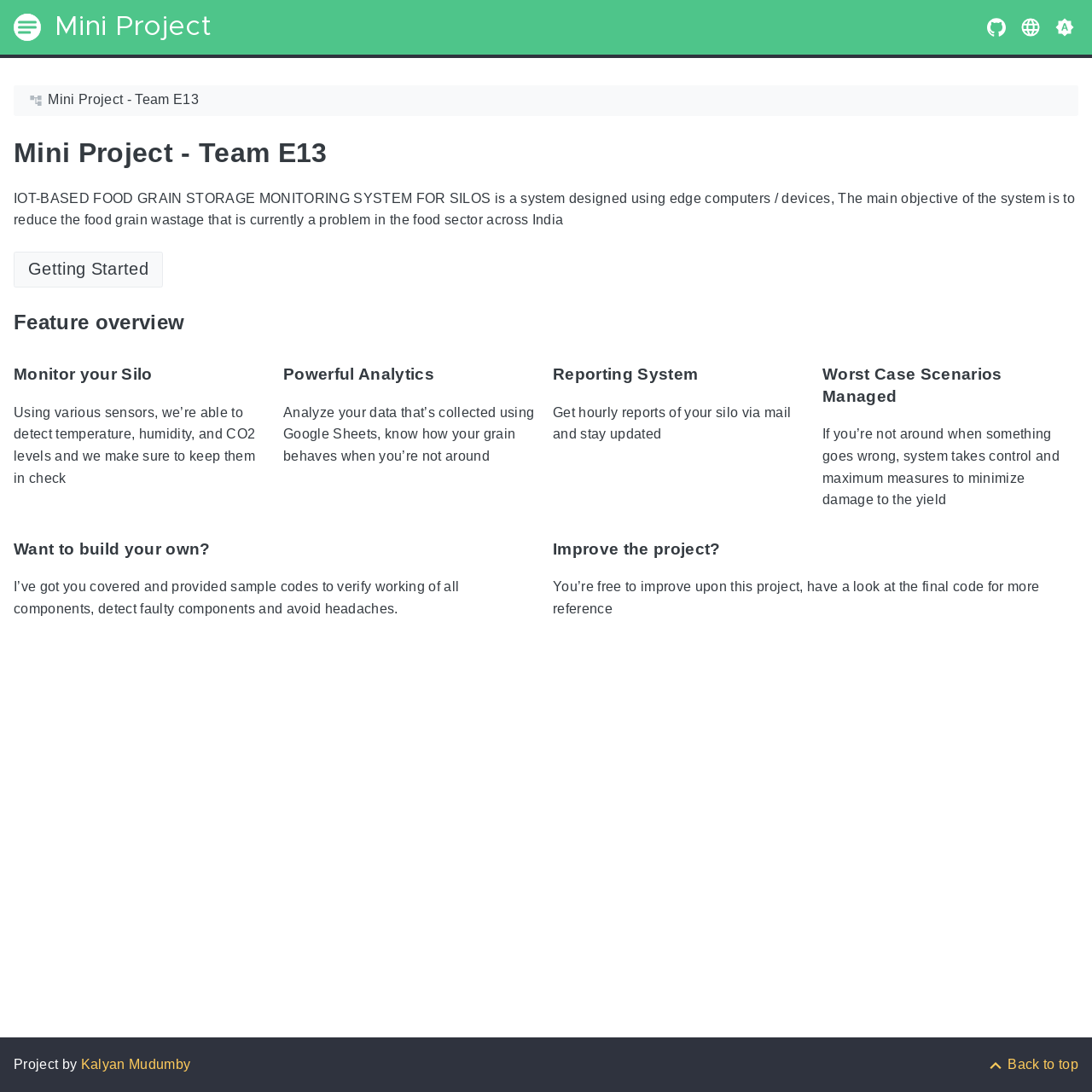Create a detailed summary of the webpage's content and design.

The webpage is about a mini project called "IOT-BASED FOOD GRAIN STORAGE MONITORING SYSTEM FOR SILOS" designed to reduce food grain wastage. At the top left, there is a link to the mini project, and at the top right, there are links to GitHub and Publication, each accompanied by an image. Next to them is an image to toggle between dark, light, and auto mode.

Below the top section, there is a main content area that occupies most of the page. It starts with a small image on the left, followed by a title "Mini Project - Team E13". Below the title, there is a brief description of the project, which is about designing a system using edge computers/devices to reduce food grain wastage.

The main content area is divided into several sections. The first section has a link to "Getting Started". The following sections are feature overviews, each with a heading and a brief description. The features include monitoring silo conditions, powerful analytics using Google Sheets, a reporting system that sends hourly reports via email, and a system that manages worst-case scenarios. Each feature section has a heading and a brief description.

At the bottom of the page, there are two sections. The first section has a heading "Want to build your own?" and provides sample codes to verify the working of all components. The second section has a heading "Improve the project?" and invites users to improve upon the project.

Finally, at the very bottom of the page, there is a section with a line of text "Project by" followed by a link to "Kalyan Mudumby" and a link to "Back to top" with an image.